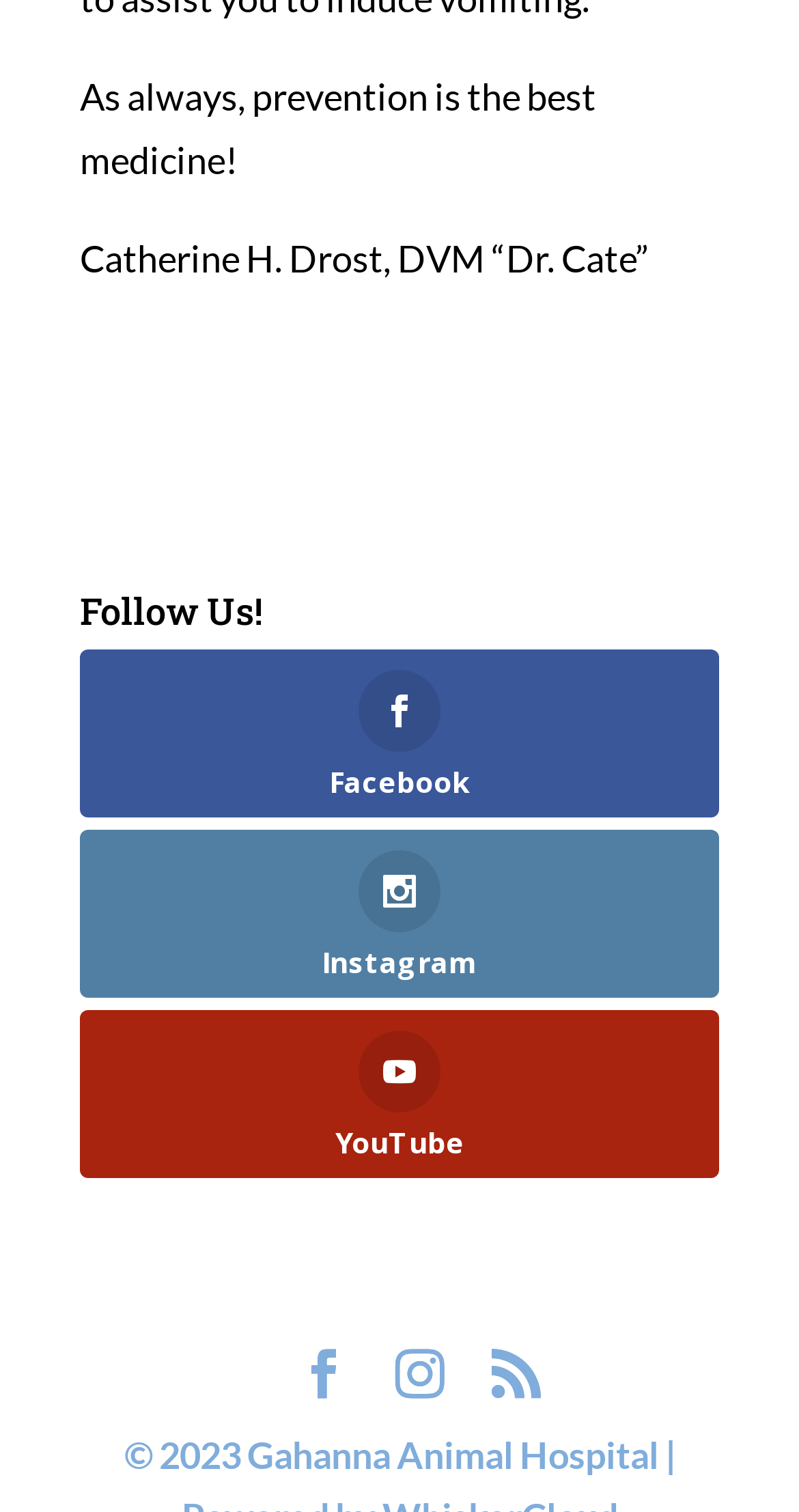What is the profession of Dr. Cate?
Answer the question in as much detail as possible.

Dr. Cate's profession is inferred to be a veterinarian, as she is referred to as 'DVM' (Doctor of Veterinary Medicine) in the StaticText element with ID 460.